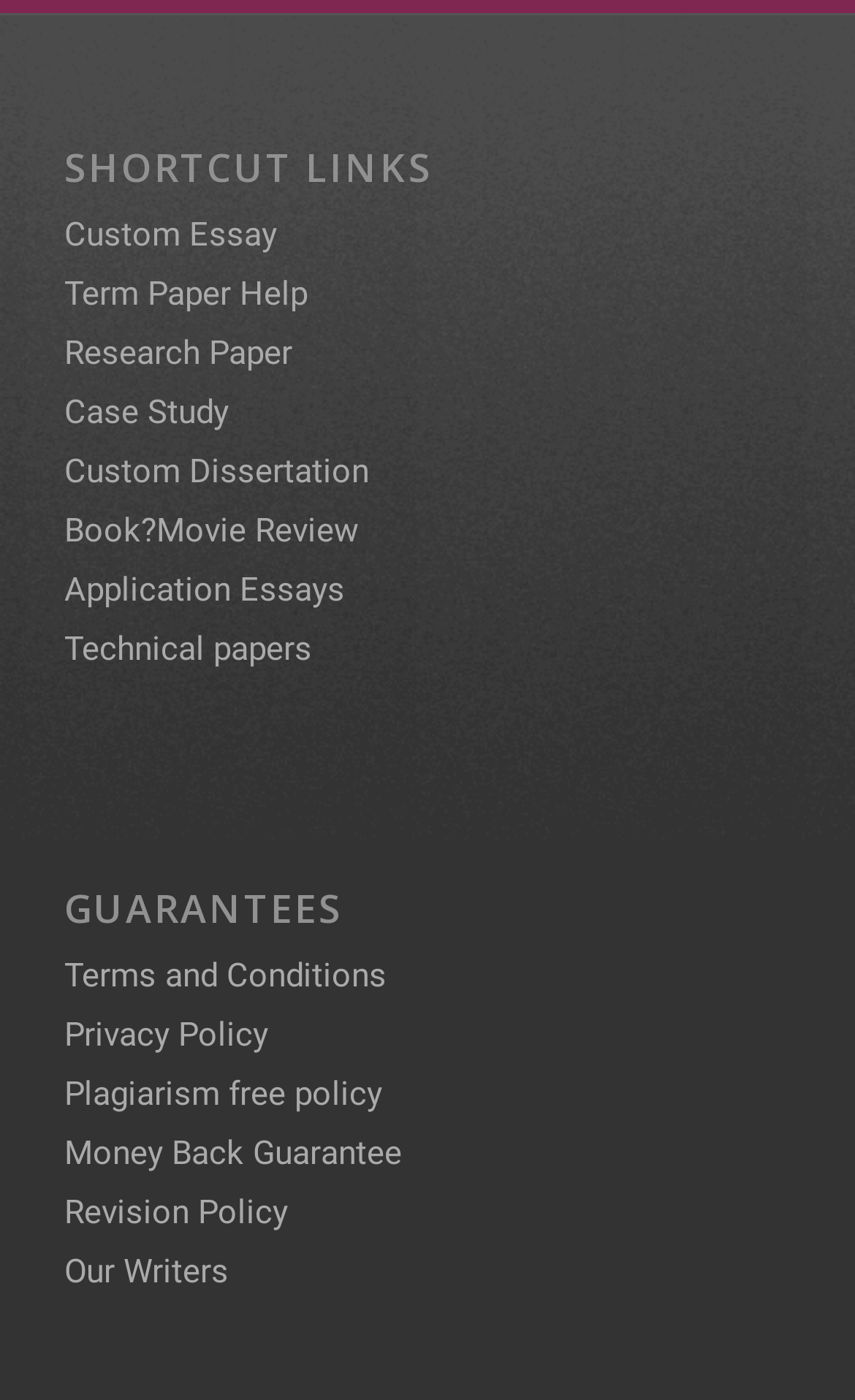How many shortcut links are available?
Using the image as a reference, answer the question with a short word or phrase.

9